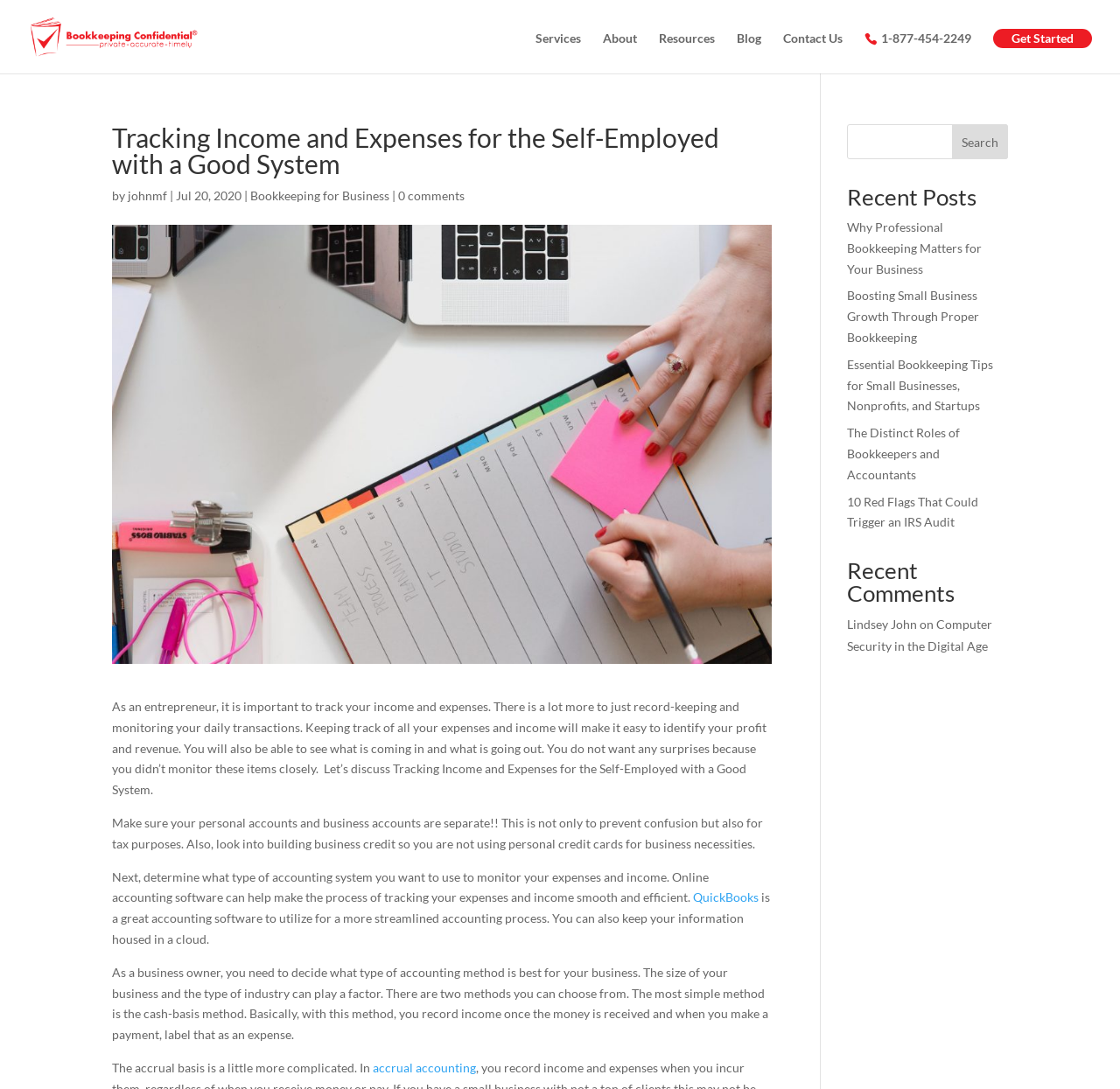What is the main title displayed on this webpage?

Tracking Income and Expenses for the Self-Employed with a Good System